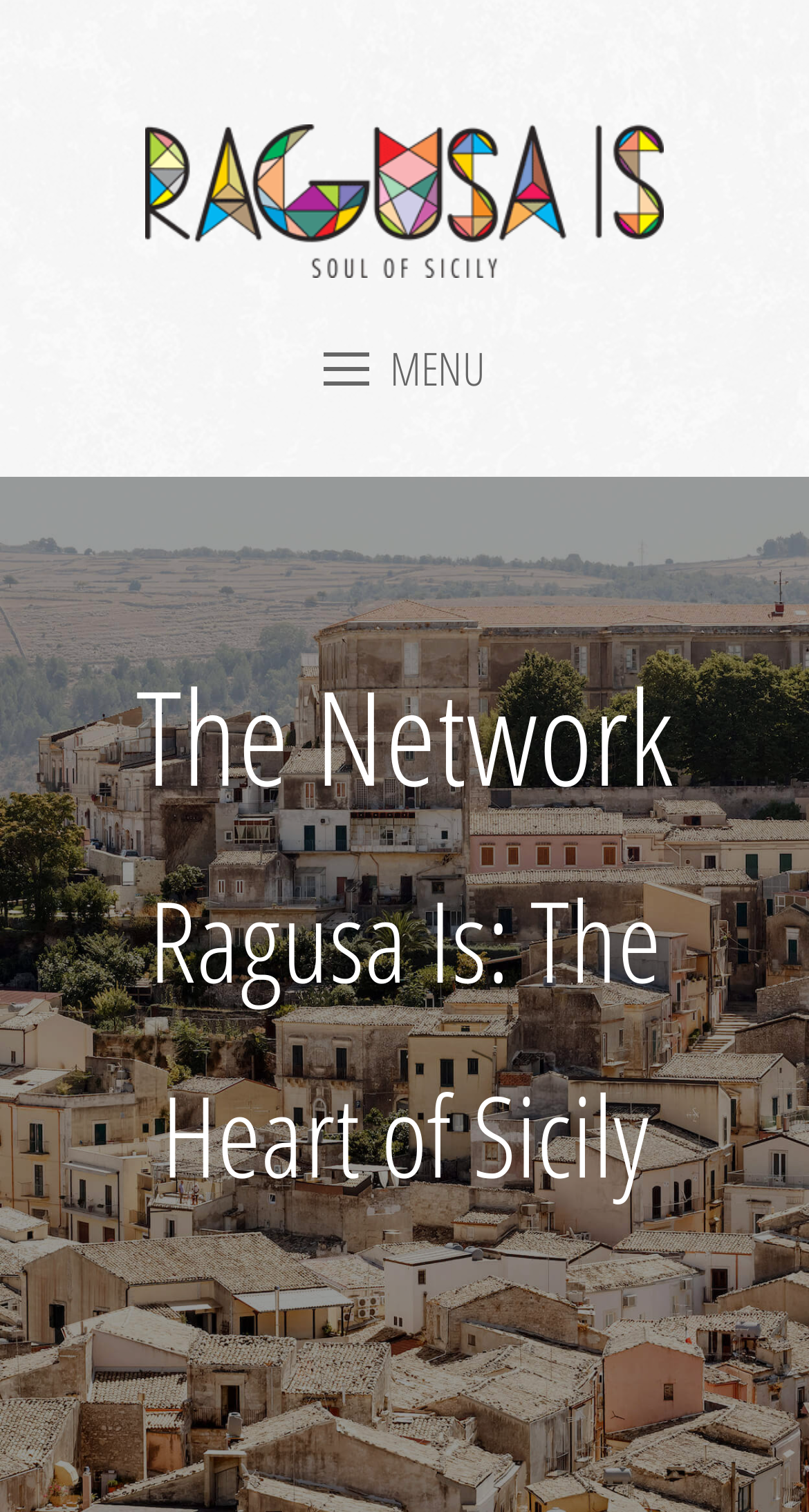Determine the bounding box for the UI element described here: "alt="Ragusa Is"".

[0.179, 0.082, 0.821, 0.183]